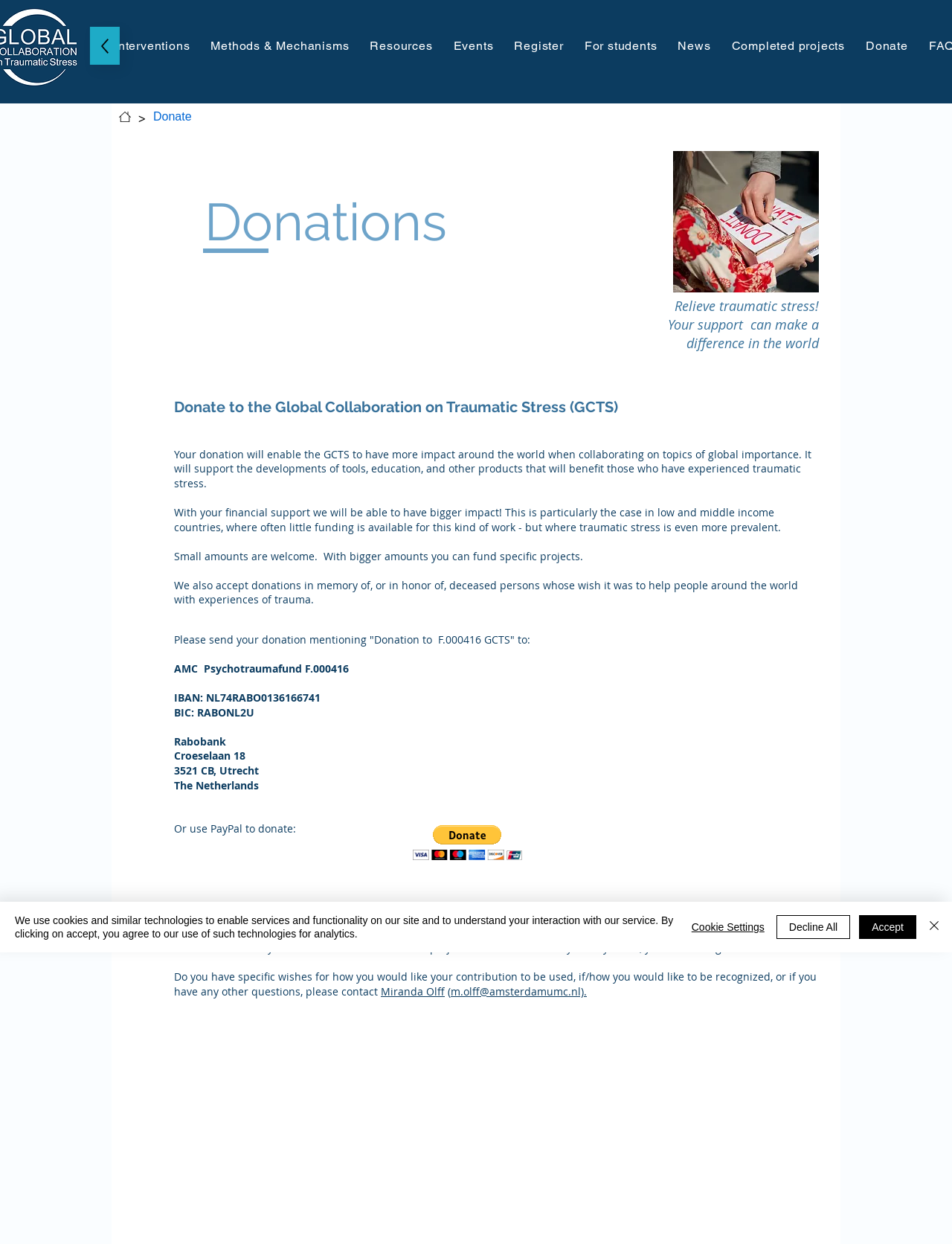Create an elaborate caption for the webpage.

This webpage is focused on donations to the Global Collaboration on Traumatic Stress (GCTS). At the top, there is a navigation menu with links to various topics, including Assessment, Interventions, Methods & Mechanisms, Resources, Events, Register, For students, News, and Completed projects. The Donate link is located at the far right of this menu.

Below the navigation menu, there is a breadcrumbs section, which appears to be a secondary navigation menu. This section contains a link and an image, as well as a Donate button.

The main content of the page is divided into two sections. On the left, there is a heading that reads "Donations" and an image of a person donating money. Below this, there are several paragraphs of text that explain the importance of donations to the GCTS and how they will be used to support the organization's work.

On the right side of the page, there is a section that provides information on how to donate, including the option to send a donation to a specific bank account or to use PayPal. There are also several lines of text that provide additional details about the donation process.

At the very bottom of the page, there is a notification alert that informs users about the use of cookies on the site and provides options to accept, decline, or customize cookie settings.